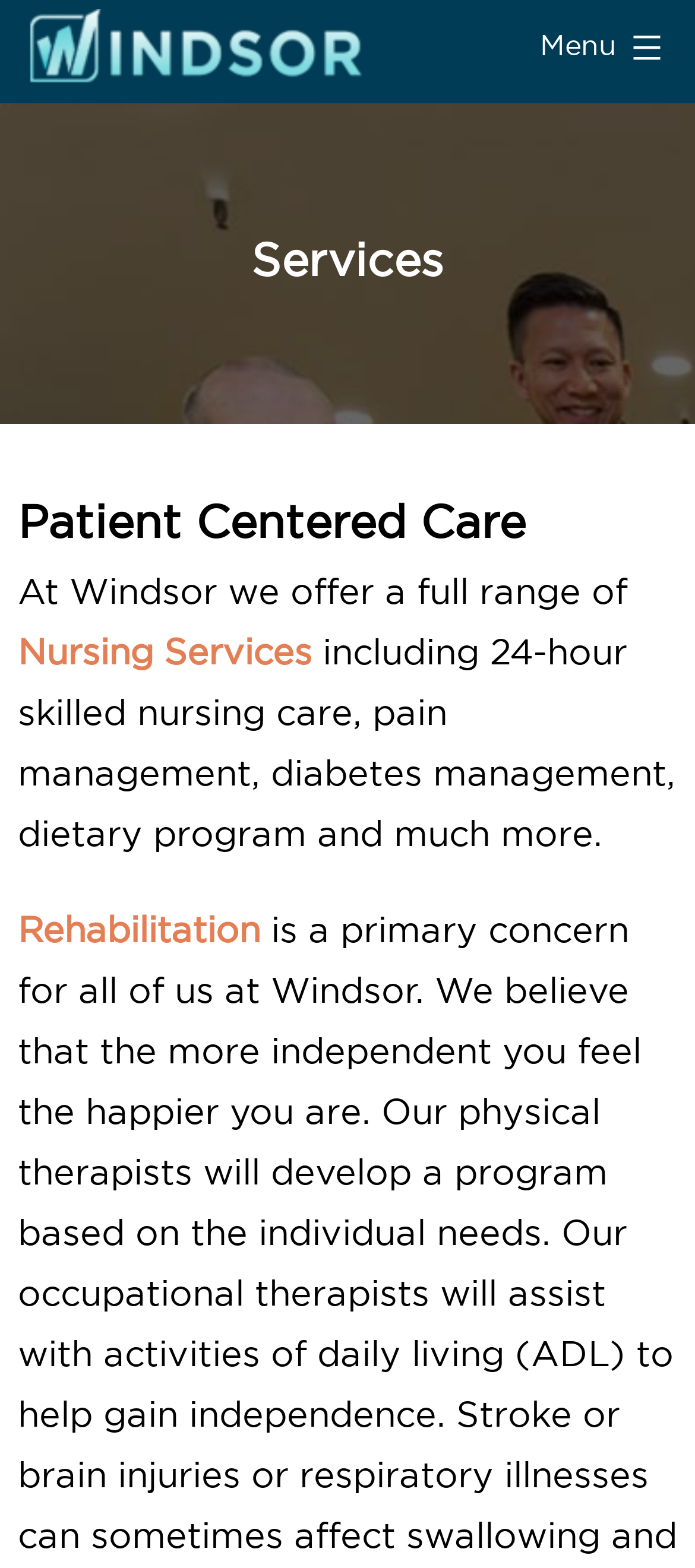Locate the bounding box of the UI element with the following description: "alt="windsorhampton.com"".

[0.038, 0.019, 0.521, 0.039]